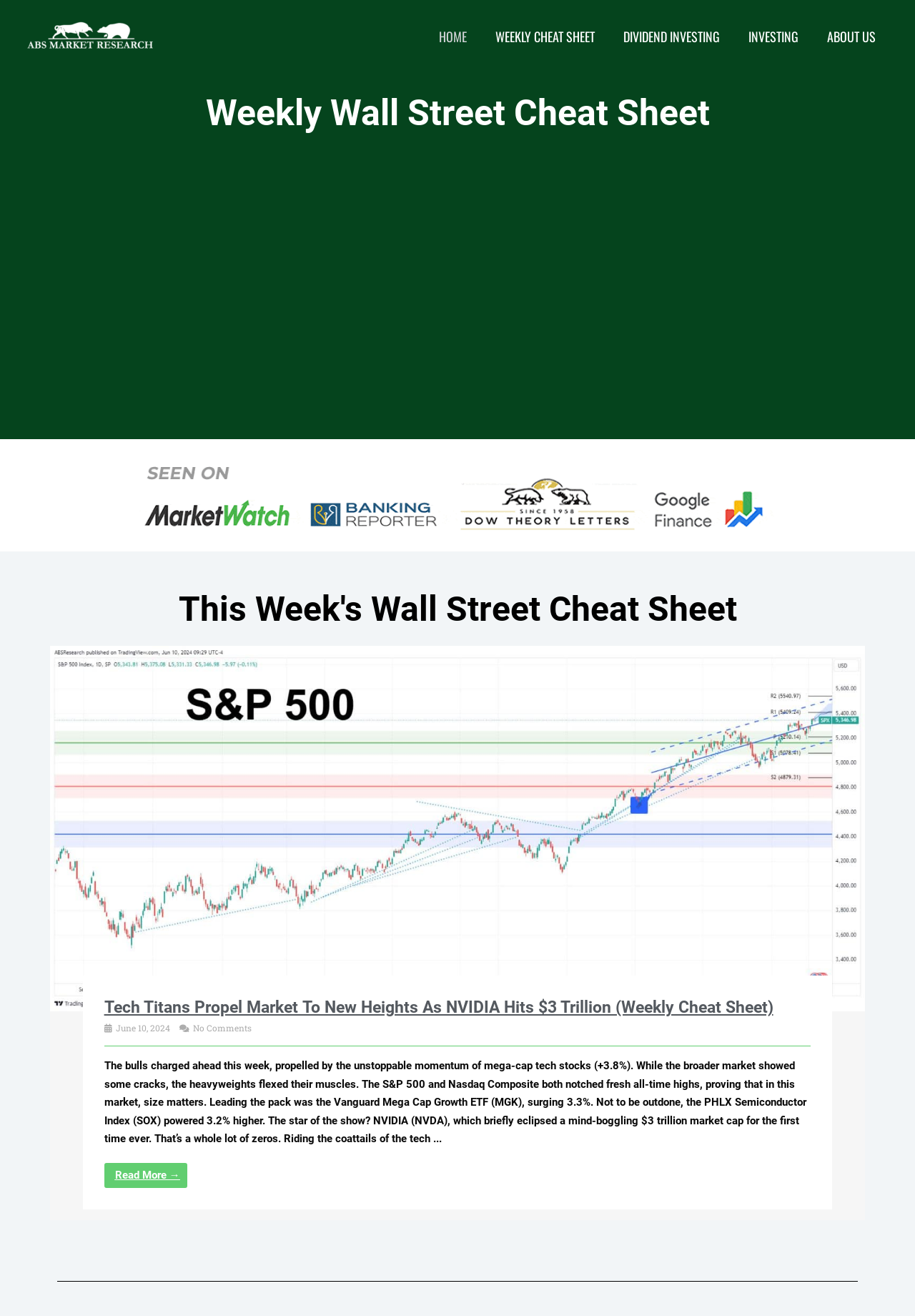Specify the bounding box coordinates of the area to click in order to execute this command: 'Get your free cheat sheet'. The coordinates should consist of four float numbers ranging from 0 to 1, and should be formatted as [left, top, right, bottom].

[0.088, 0.258, 0.475, 0.278]